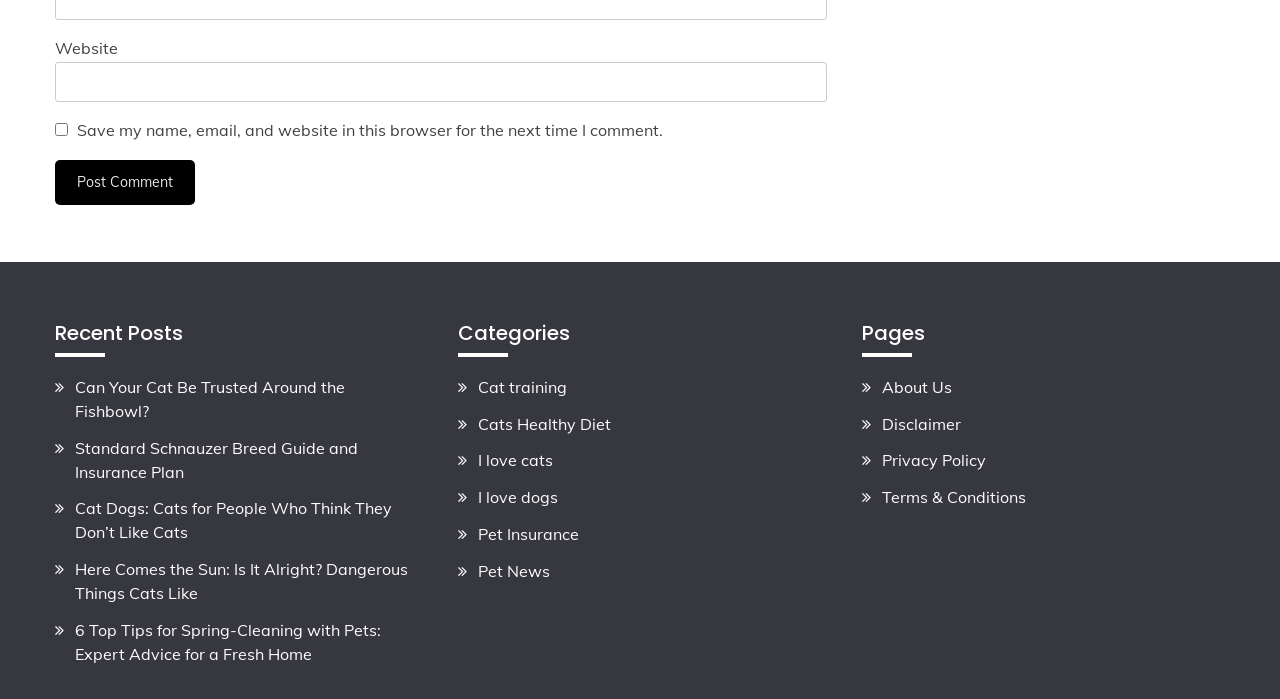Extract the bounding box coordinates of the UI element described by: "name="submit" value="Post Comment"". The coordinates should include four float numbers ranging from 0 to 1, e.g., [left, top, right, bottom].

[0.043, 0.229, 0.152, 0.294]